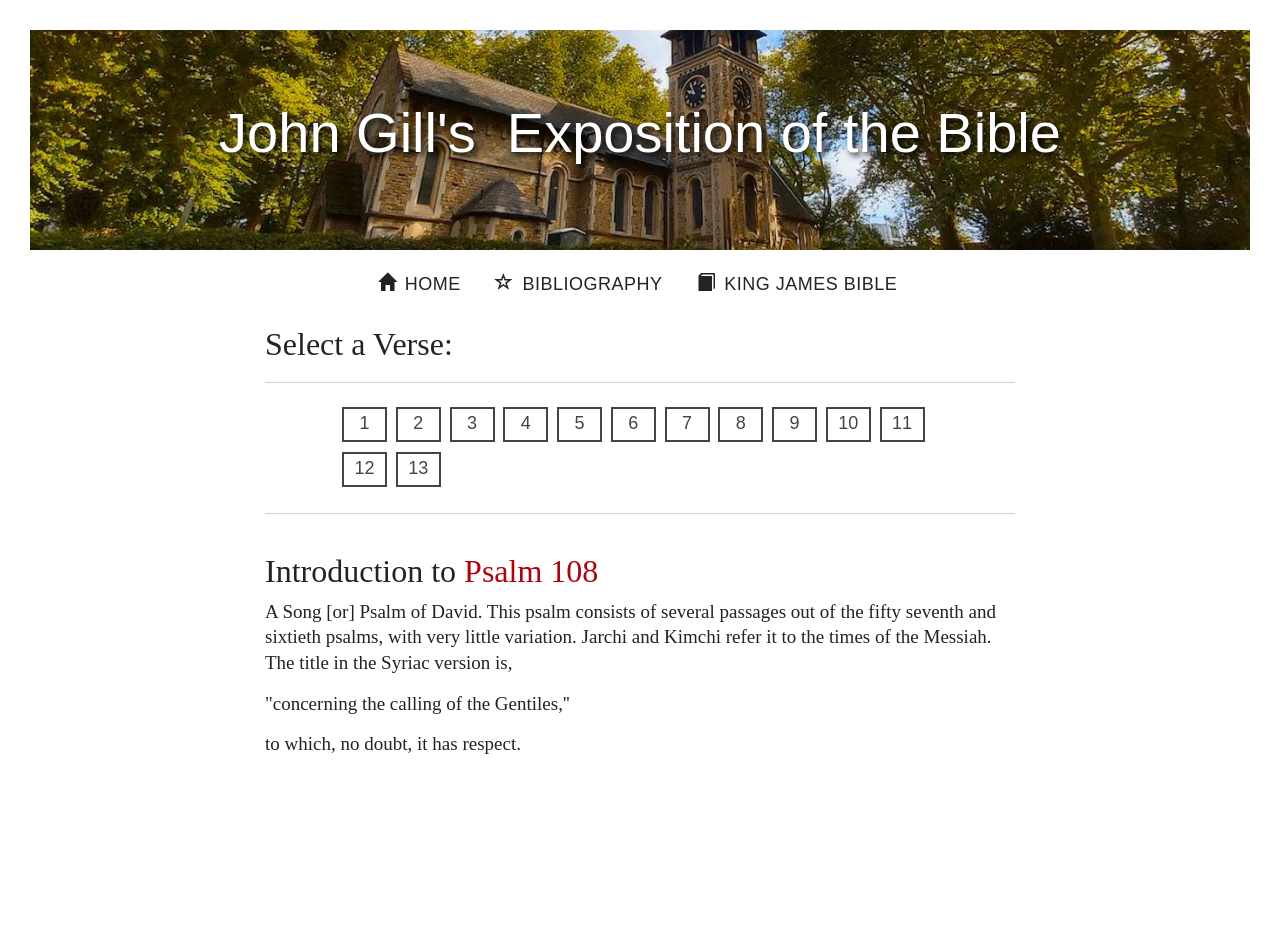Refer to the image and provide an in-depth answer to the question:
What is the title of the psalm being expounded?

The webpage is focused on expounding Psalm 108, as indicated by the title 'John Gill's Exposition of the Bible - Psalms Chapter 108'.